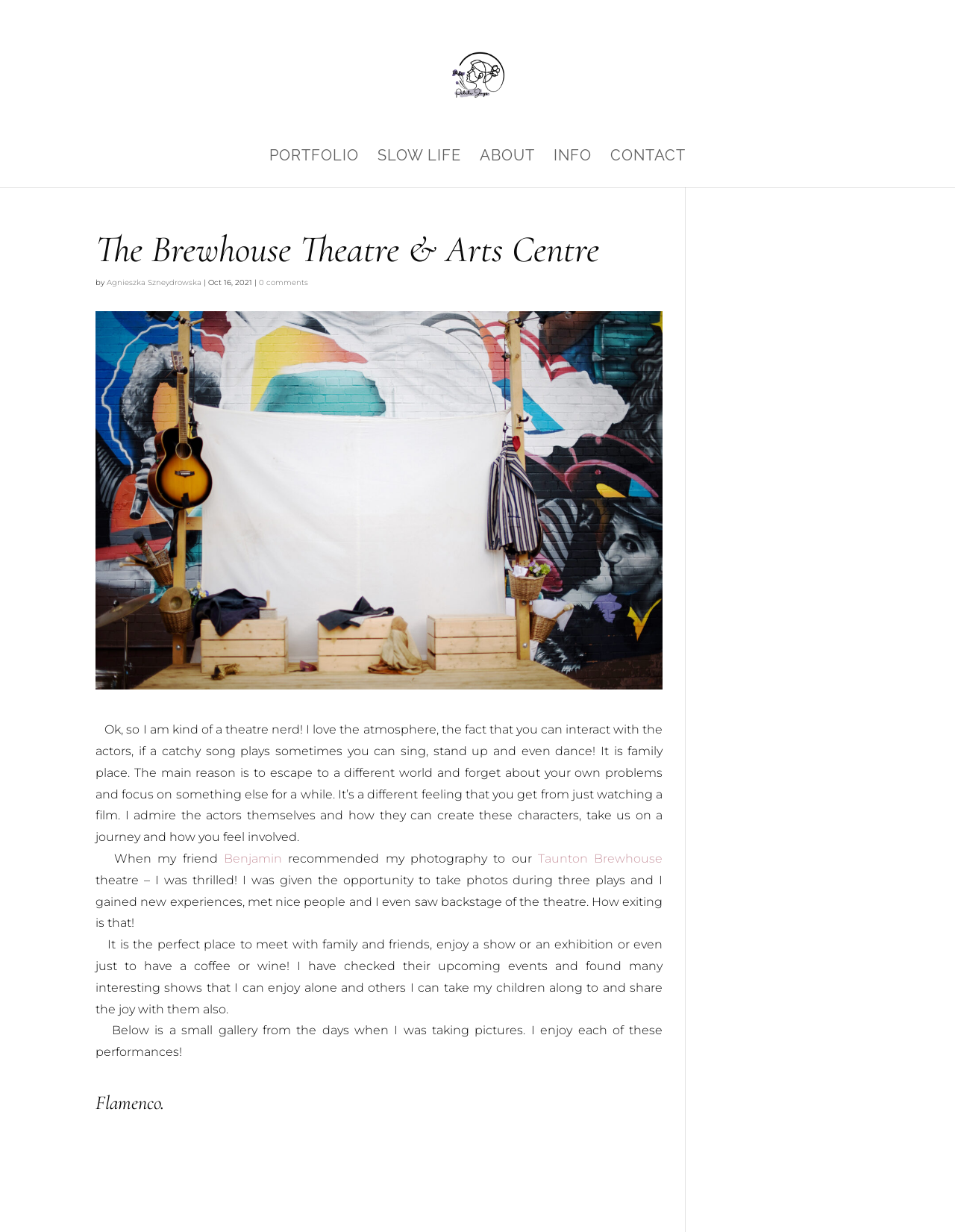Extract the primary header of the webpage and generate its text.

The Brewhouse Theatre & Arts Centre